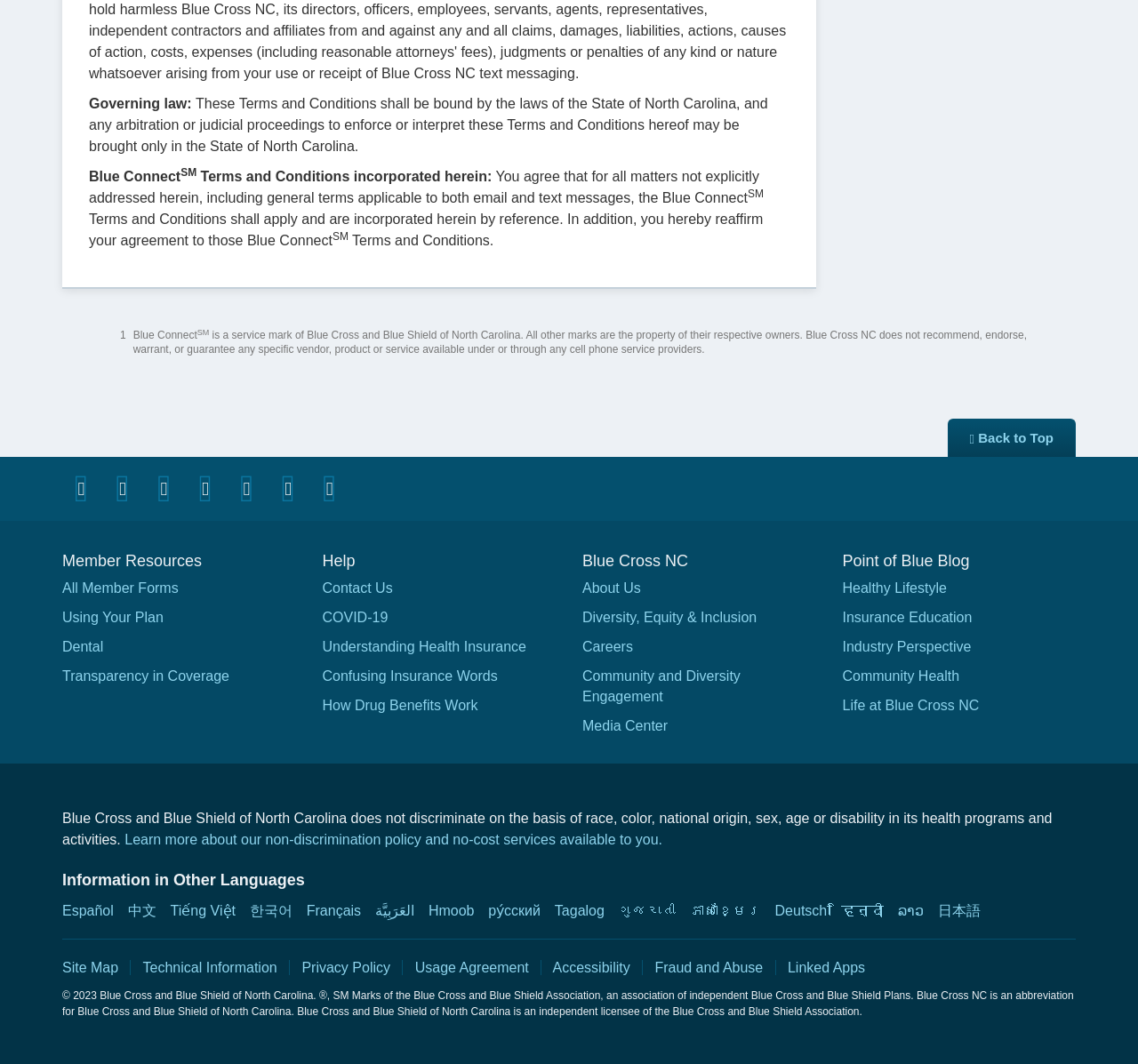Please find the bounding box coordinates in the format (top-left x, top-left y, bottom-right x, bottom-right y) for the given element description. Ensure the coordinates are floating point numbers between 0 and 1. Description: How Drug Benefits Work

[0.283, 0.654, 0.488, 0.681]